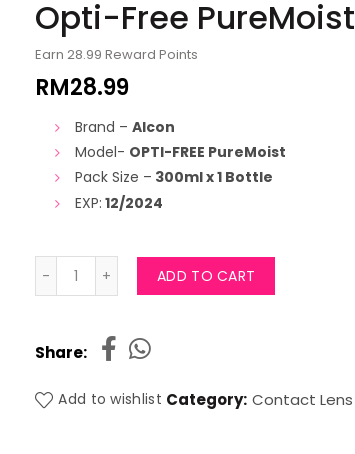Offer a detailed narrative of the scene shown in the image.

This image showcases the Opti-Free PureMoist MULTI-PURPOSE Solution, a product from Alcon, prominently featured on a product detail page. The product is priced at RM28.99, and purchasing it earns the customer 28.99 reward points. Key details include the model name "OPTI-FREE PureMoist," a pack size of "300ml x 1 Bottle," and an expiration date listed as "12/2024."

The interface allows users to adjust the quantity of the solution they wish to buy and has a prominent "ADD TO CART" button for easy purchasing. Additionally, options to share the product via Facebook or WhatsApp are provided, along with a feature to add the item to a wishlist. The item is categorized under "Contact Lens Care," indicating its relevance for users looking for lens maintenance solutions.